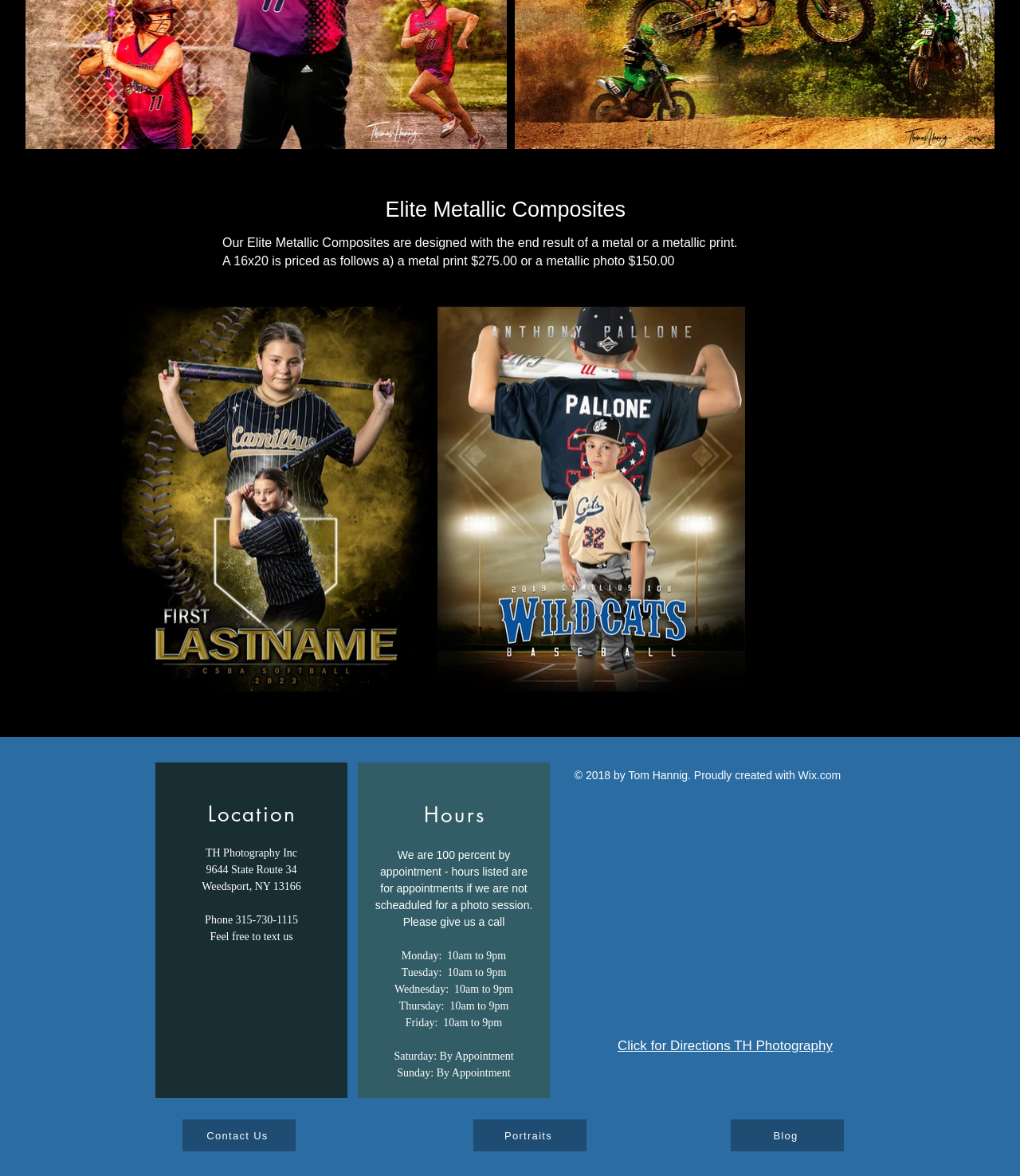Give the bounding box coordinates for this UI element: "Contact Us". The coordinates should be four float numbers between 0 and 1, arranged as [left, top, right, bottom].

[0.179, 0.952, 0.29, 0.979]